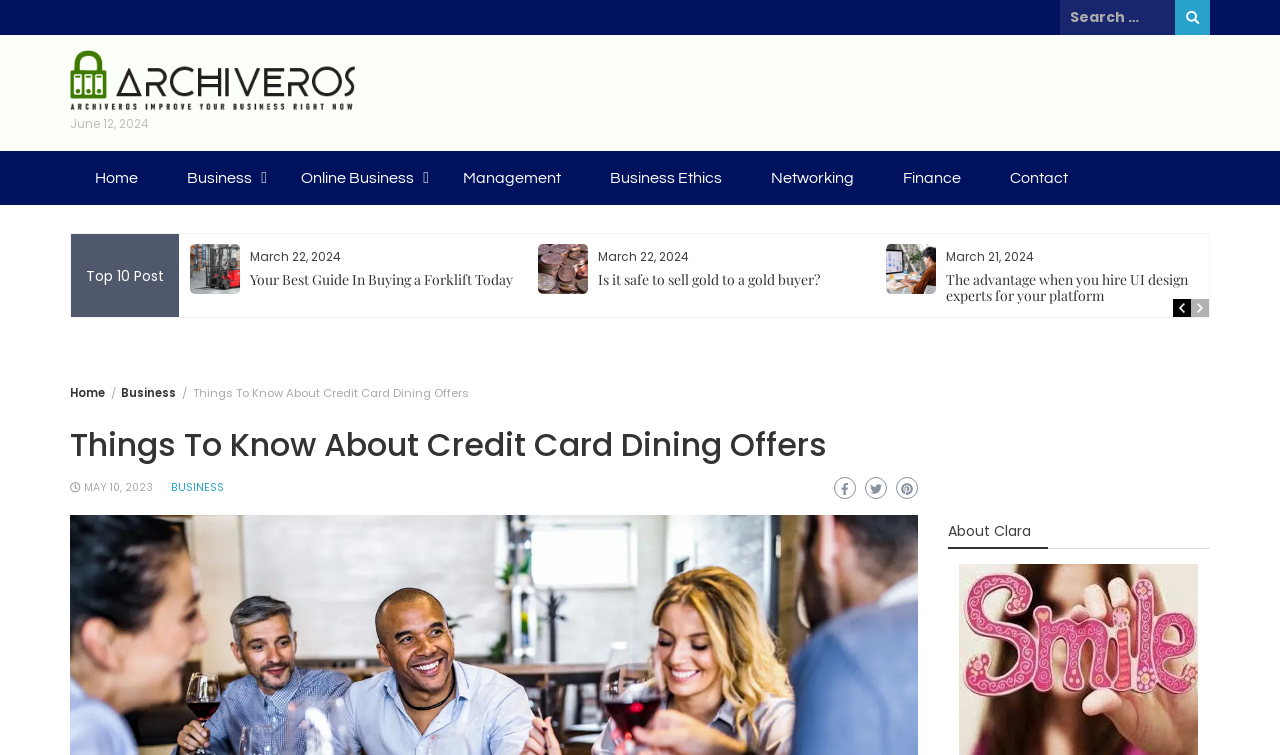Calculate the bounding box coordinates of the UI element given the description: "Finance".

[0.69, 0.2, 0.766, 0.272]